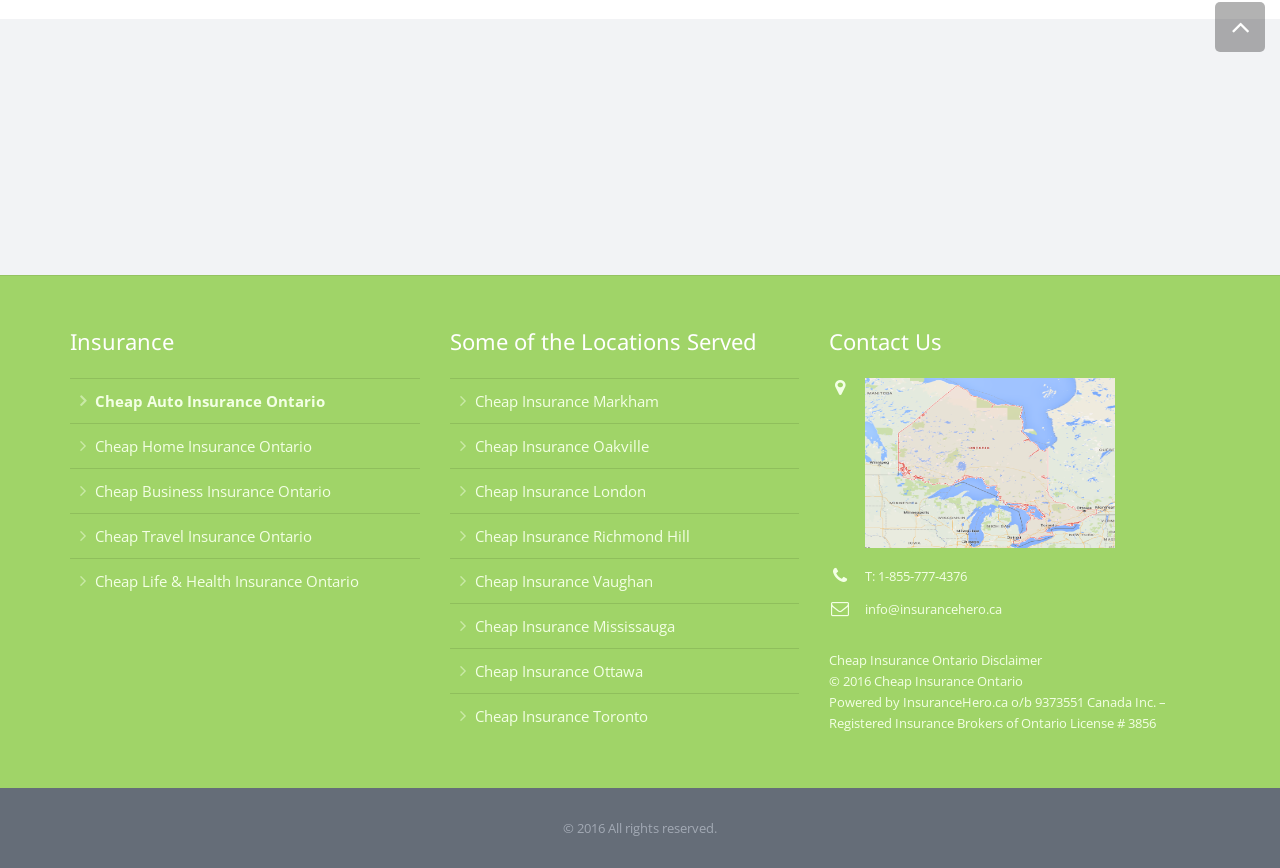Identify the bounding box for the UI element that is described as follows: "Cheap Insurance Vaughan".

[0.351, 0.643, 0.624, 0.695]